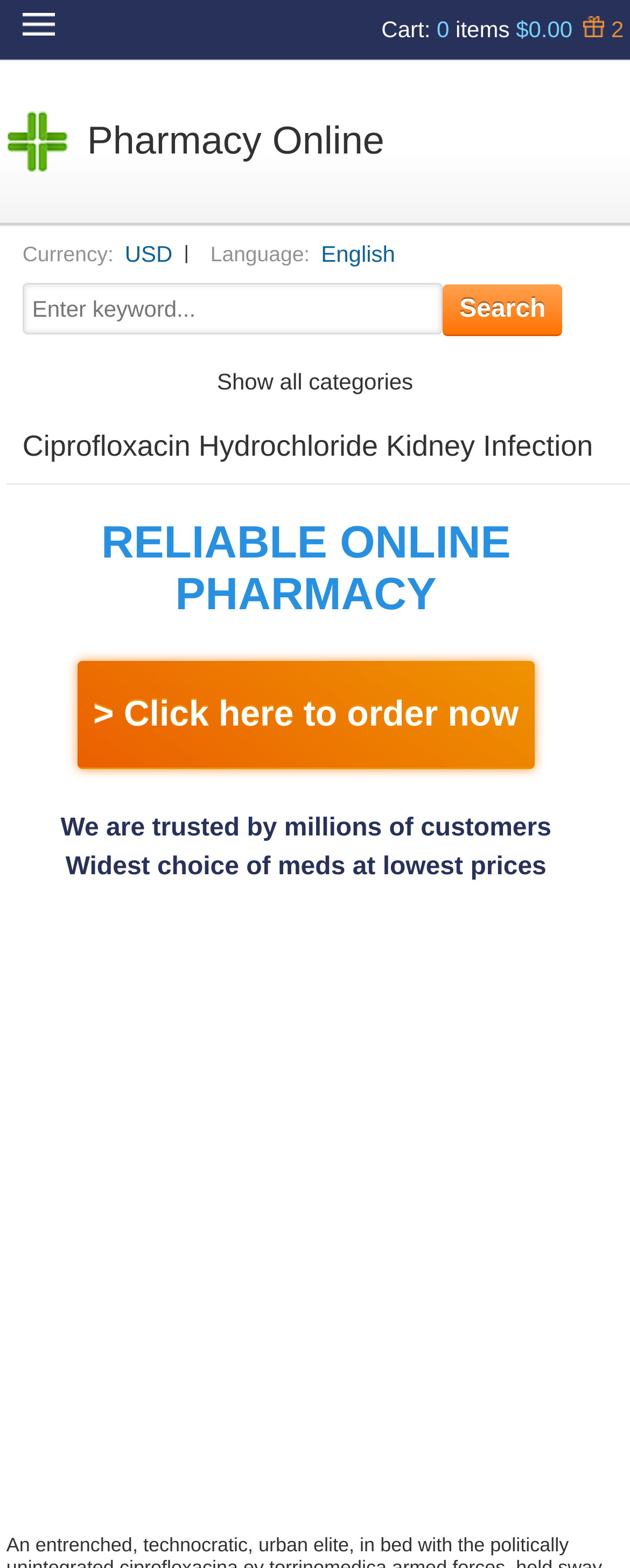Examine the image and give a thorough answer to the following question:
How many bonuses are available?

I found the number of bonuses by looking at the top right corner of the webpage, where it says 'Bonuses' followed by the number '2'.